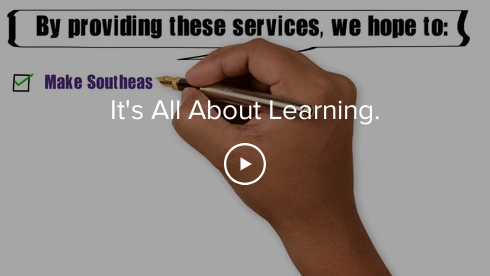What does the play button suggest?
Offer a detailed and exhaustive answer to the question.

Below the text, a play button suggests that the image is part of a video content that likely elaborates on this mission, inviting viewers to explore more about the learning opportunities provided by the community.